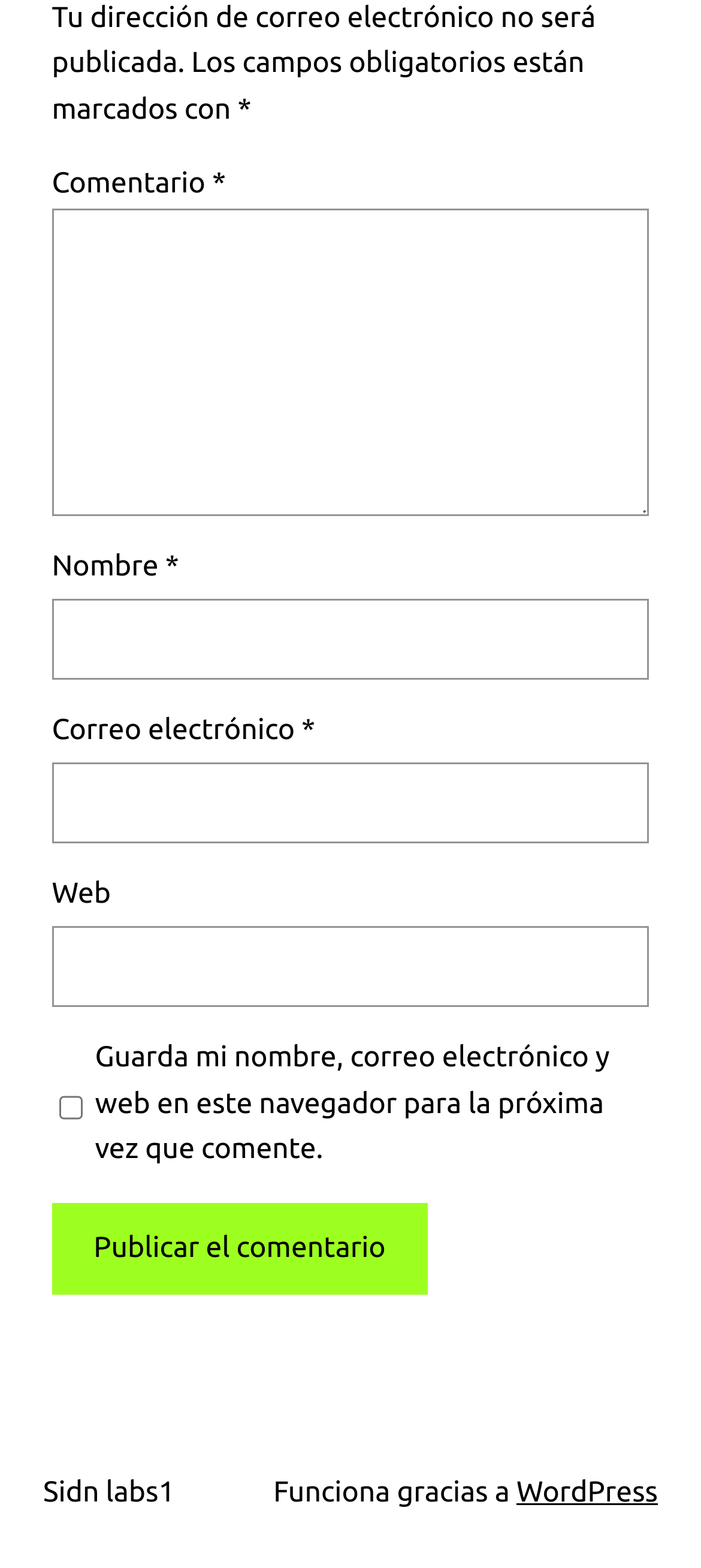Please determine the bounding box coordinates for the element that should be clicked to follow these instructions: "Enter your comment".

[0.074, 0.133, 0.926, 0.33]